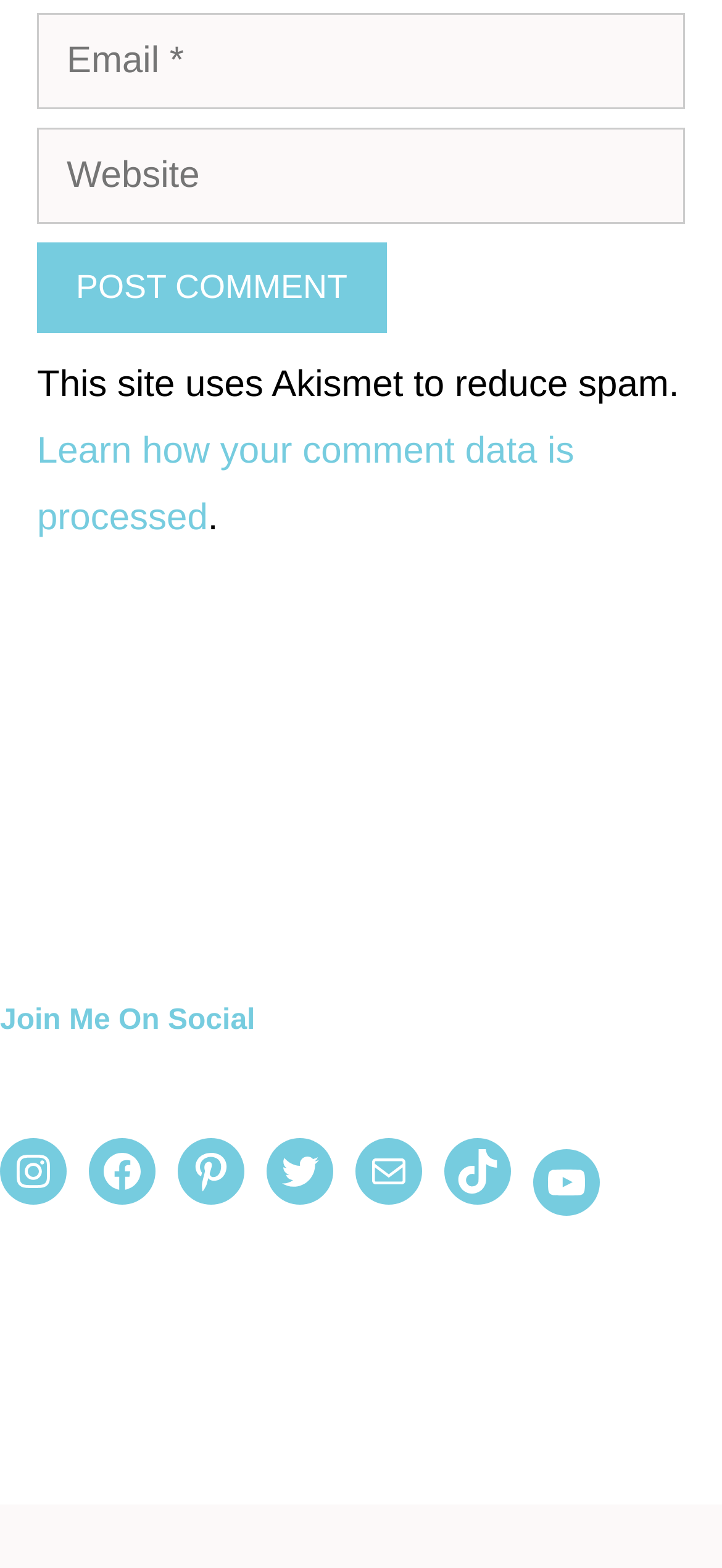Locate the bounding box coordinates of the clickable part needed for the task: "Enter website".

[0.051, 0.117, 0.949, 0.178]